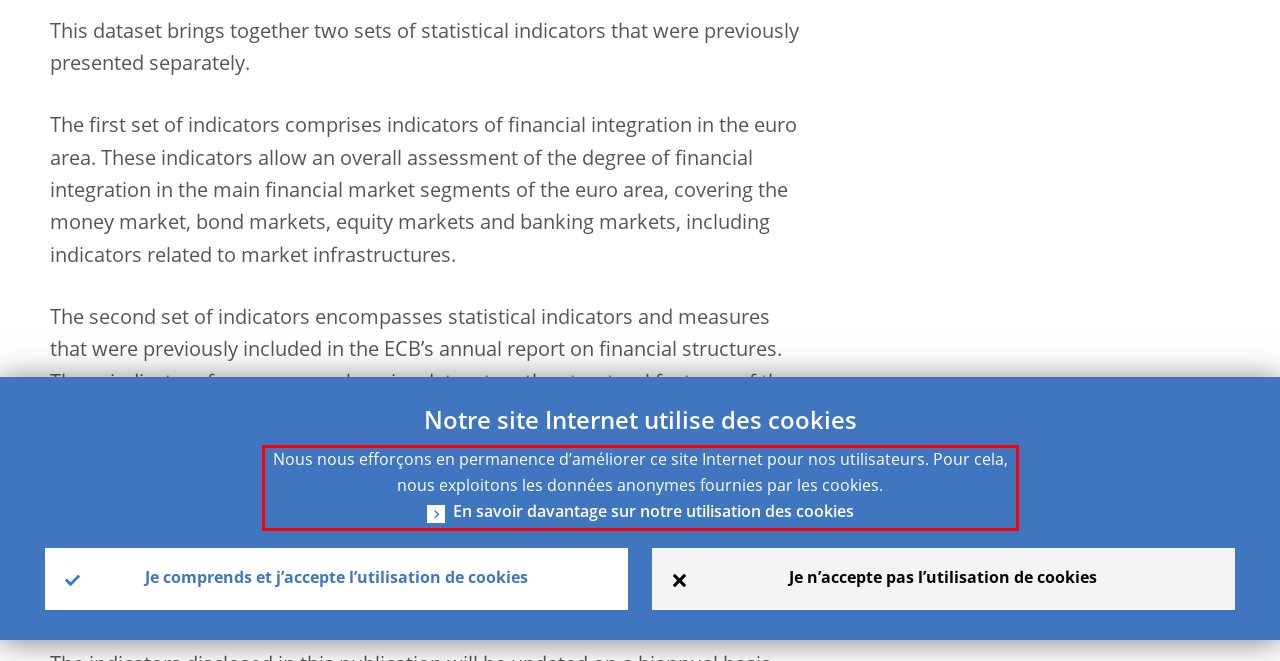You are given a screenshot of a webpage with a UI element highlighted by a red bounding box. Please perform OCR on the text content within this red bounding box.

Nous nous efforçons en permanence d’améliorer ce site Internet pour nos utilisateurs. Pour cela, nous exploitons les données anonymes fournies par les cookies. En savoir davantage sur notre utilisation des cookies